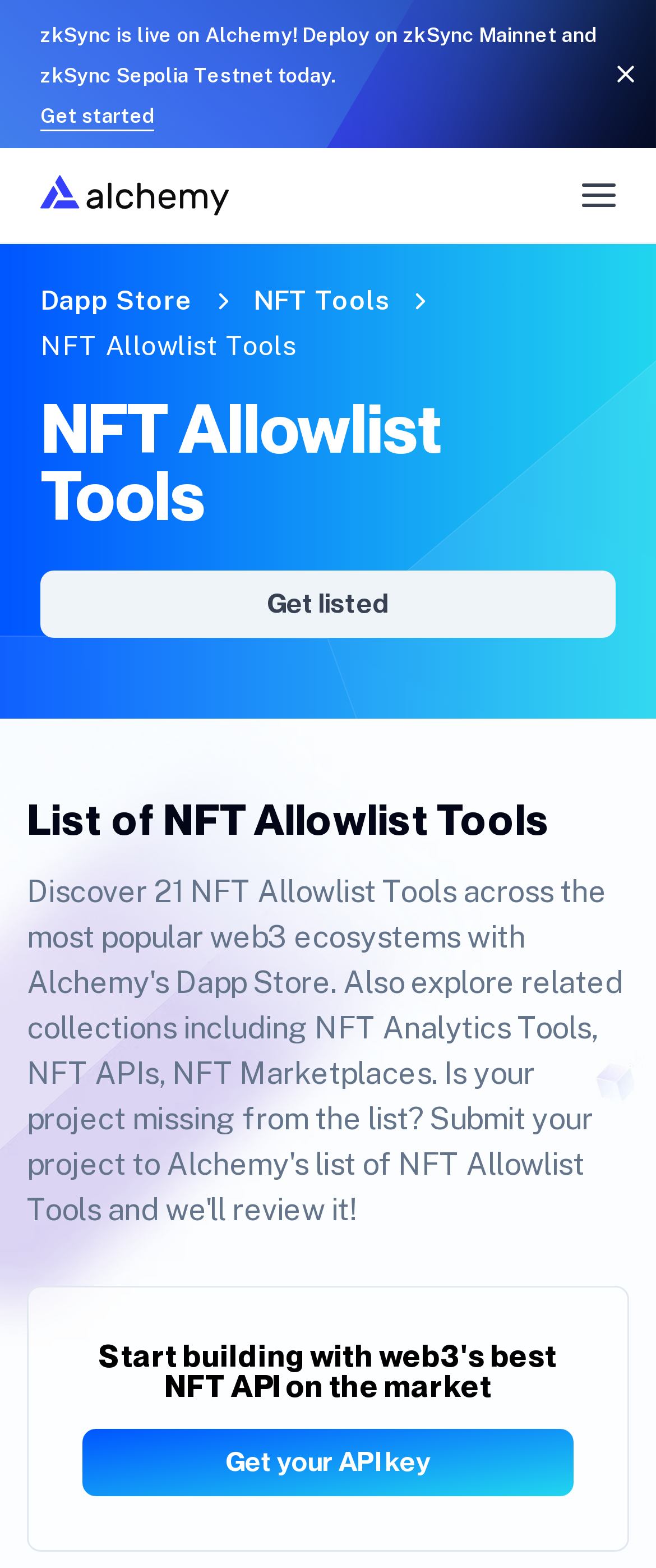Detail the features and information presented on the webpage.

The webpage is a comprehensive resource for web3 developers, featuring a list of 21 NFT Allowlist Tools across popular web3 ecosystems. At the top, there is an announcement banner with a "Get started" button and a "Hide banner" button on the right side. Below the banner, there is a navigation menu with links to "Home", "Products", "Solutions", "Enterprise", and "Company".

On the left side, there is a tab list with options for "APIs", "Chains", "SDKs", and "Tools". The "APIs" tab is selected by default, displaying a list of links to various API-related resources, including Supernode, NFT API, Token API, and more.

Below the tab list, there is a section showcasing case studies, with links to success stories from companies like Polygon, Optimism, and OpenSea. Further down, there are links to resources for developers, including documentation, API overviews, and quickstart guides.

On the right side, there is a call-to-action button "Get started" and a section titled "Learn Web3 Development". At the bottom, there is a link to "Pricing" and a hero background image that spans the entire width of the page.

Throughout the page, there are various images, including the Alchemy logo, icons for different products and solutions, and a hero background image. The overall layout is organized and easy to navigate, with clear headings and concise text.